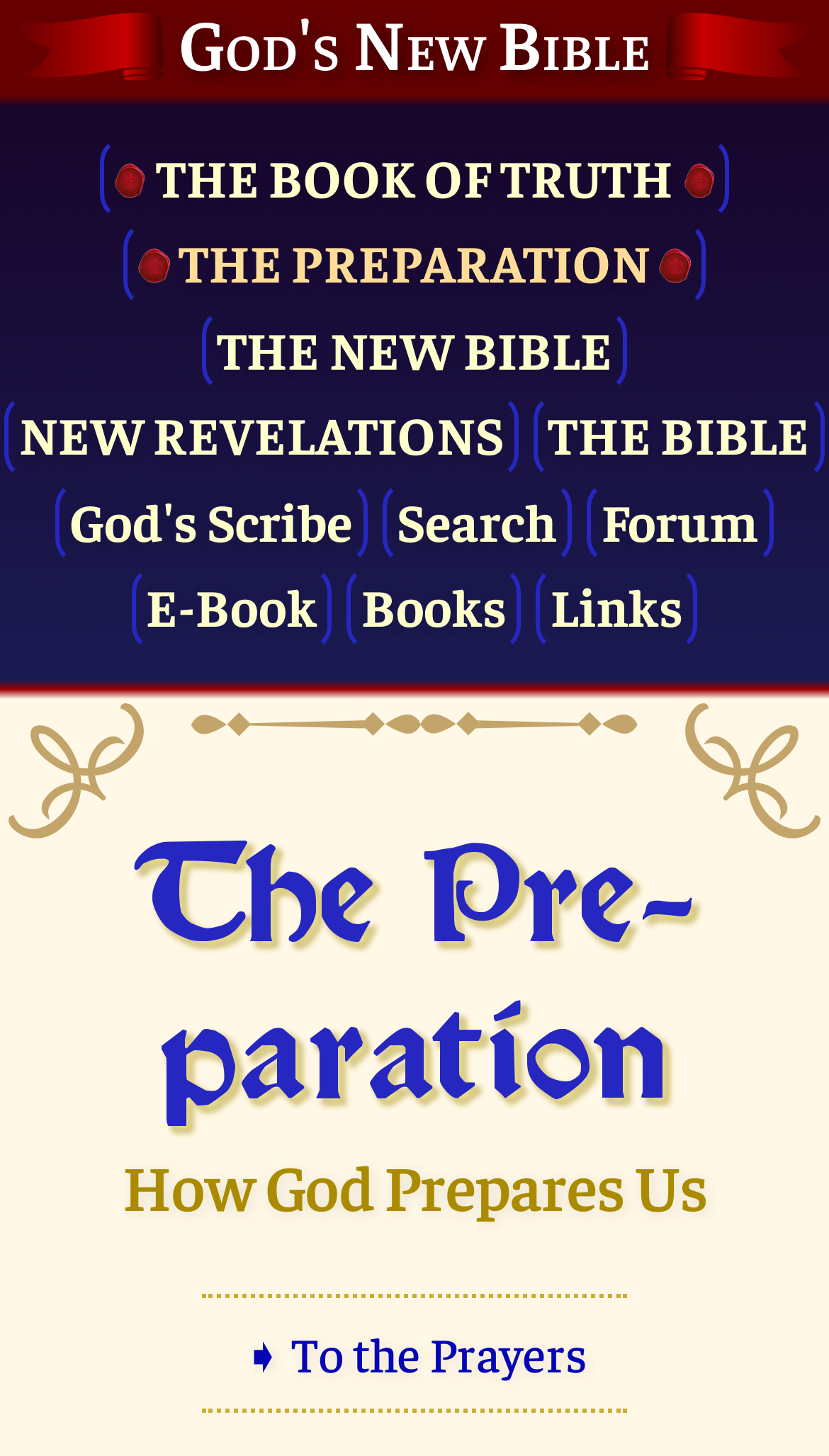Show the bounding box coordinates of the region that should be clicked to follow the instruction: "Visit the Forum."

[0.708, 0.329, 0.934, 0.388]